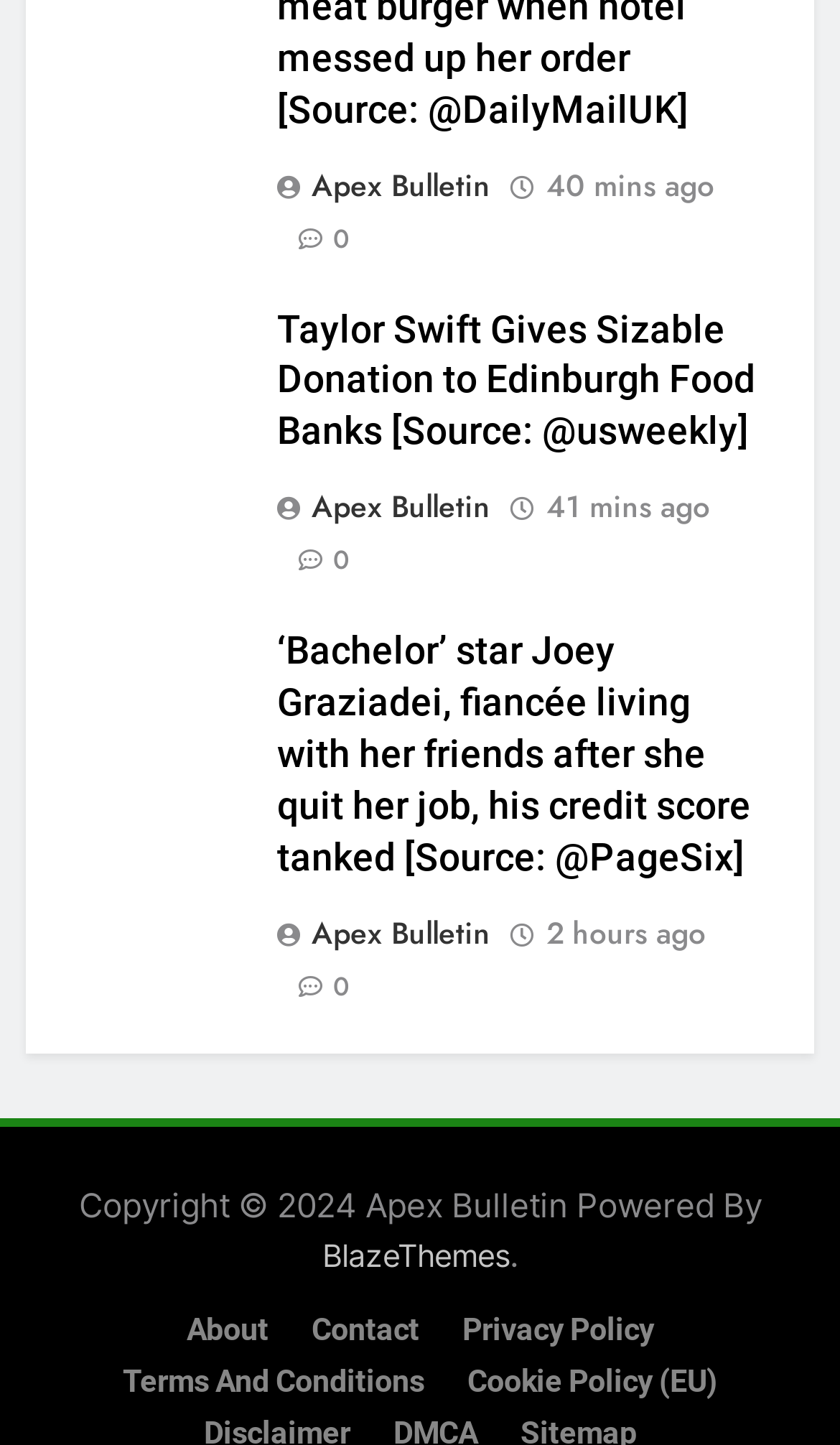Based on the image, please elaborate on the answer to the following question:
How long ago was the second article posted?

I found the answer by looking at the time stamp of the second article, which is '2 hours ago'. This is located below the heading of the second article.